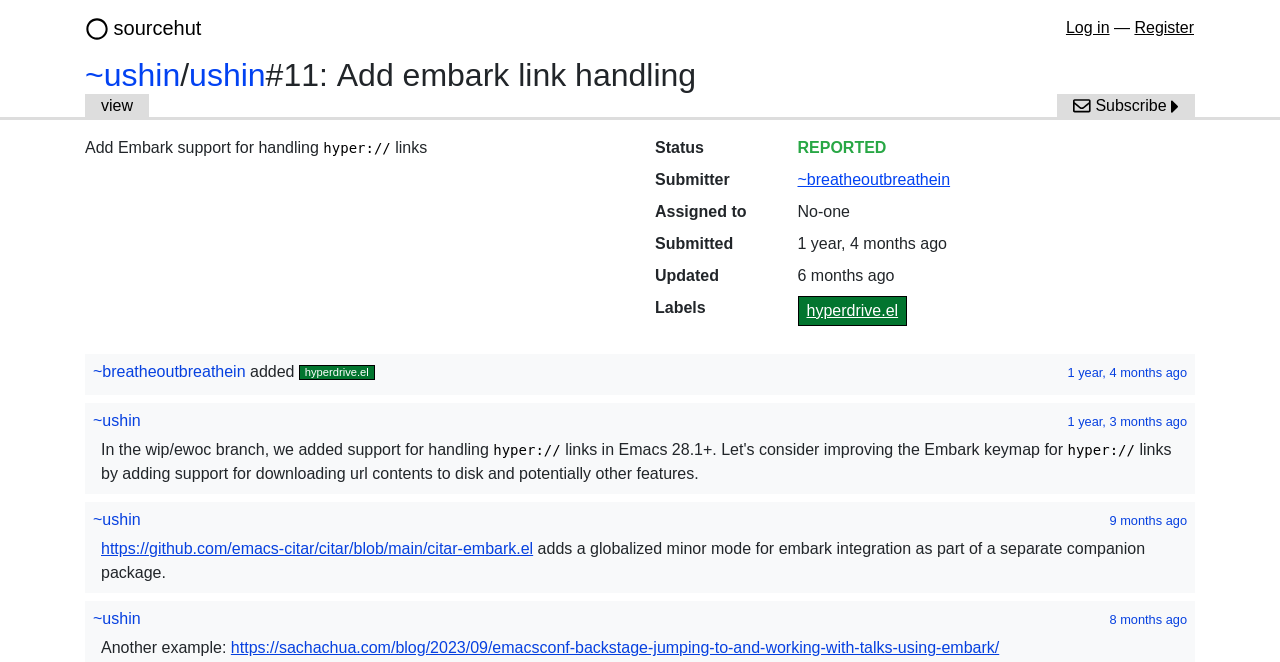Pinpoint the bounding box coordinates of the clickable element to carry out the following instruction: "Visit ~ushin's profile."

[0.066, 0.086, 0.141, 0.14]